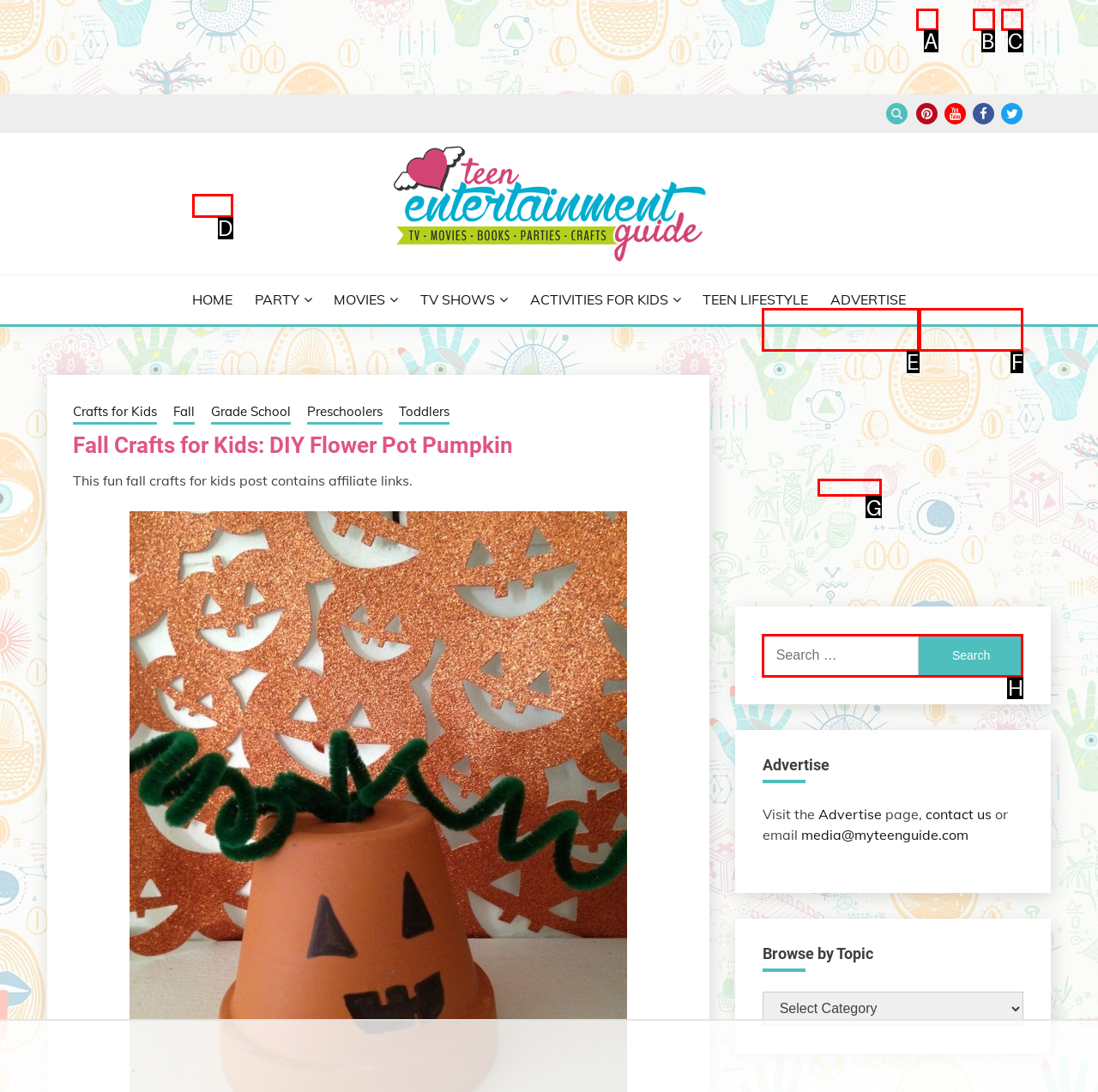From the available options, which lettered element should I click to complete this task: Search for something?

H